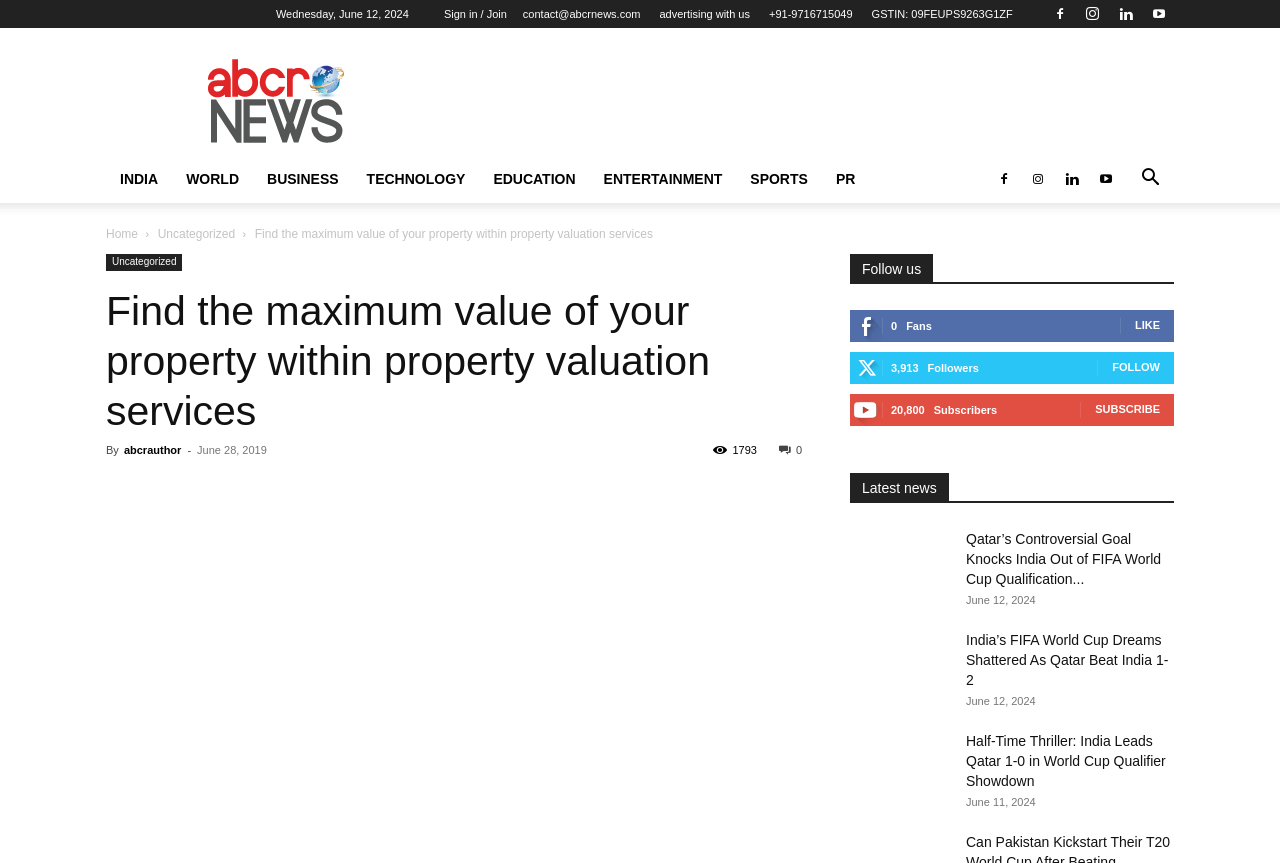What is the GSTIN number displayed on the webpage?
Please answer the question as detailed as possible.

I found the GSTIN number by looking at the bottom section of the webpage, where it is displayed as 'GSTIN: 09FEUPS9263G1ZF'.